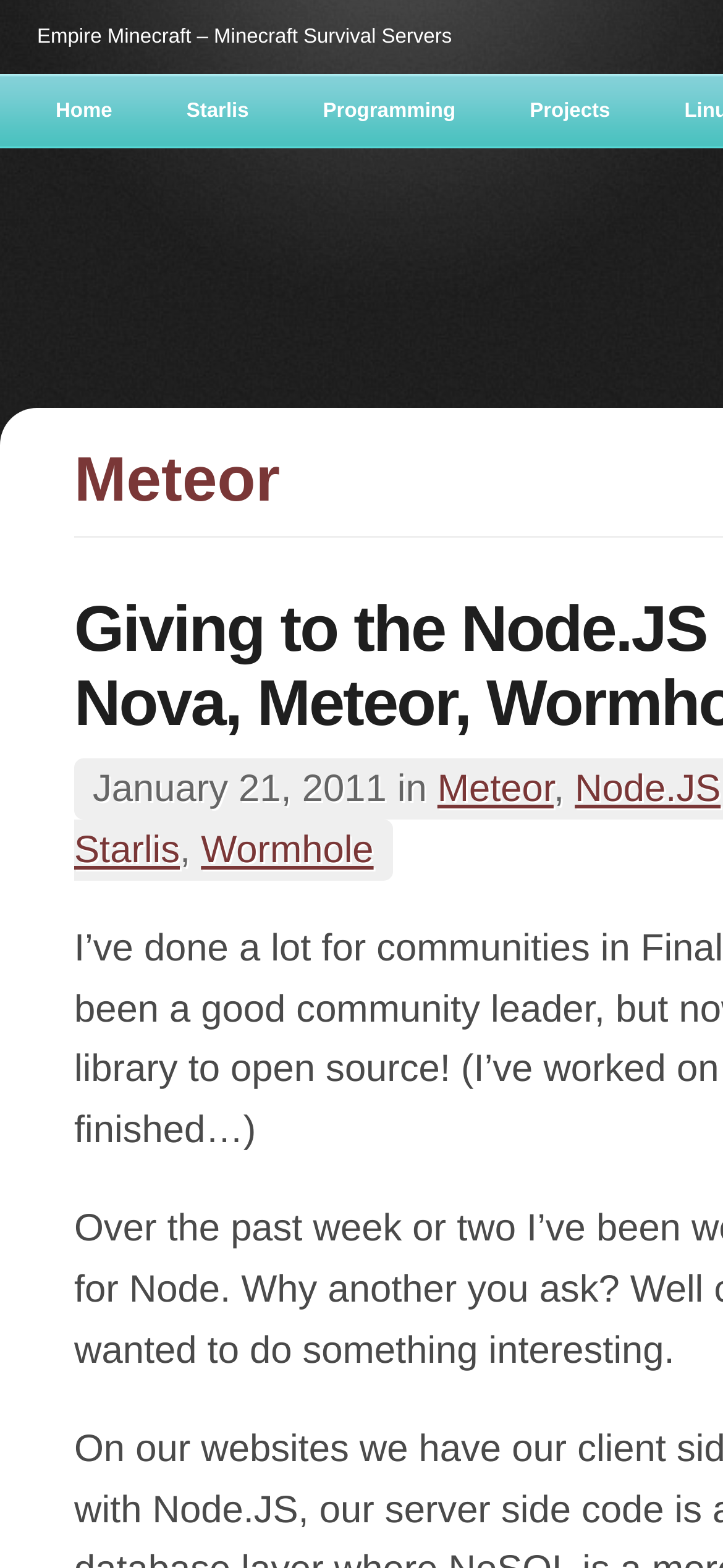Please pinpoint the bounding box coordinates for the region I should click to adhere to this instruction: "go to Empire Minecraft website".

[0.026, 0.0, 0.651, 0.047]